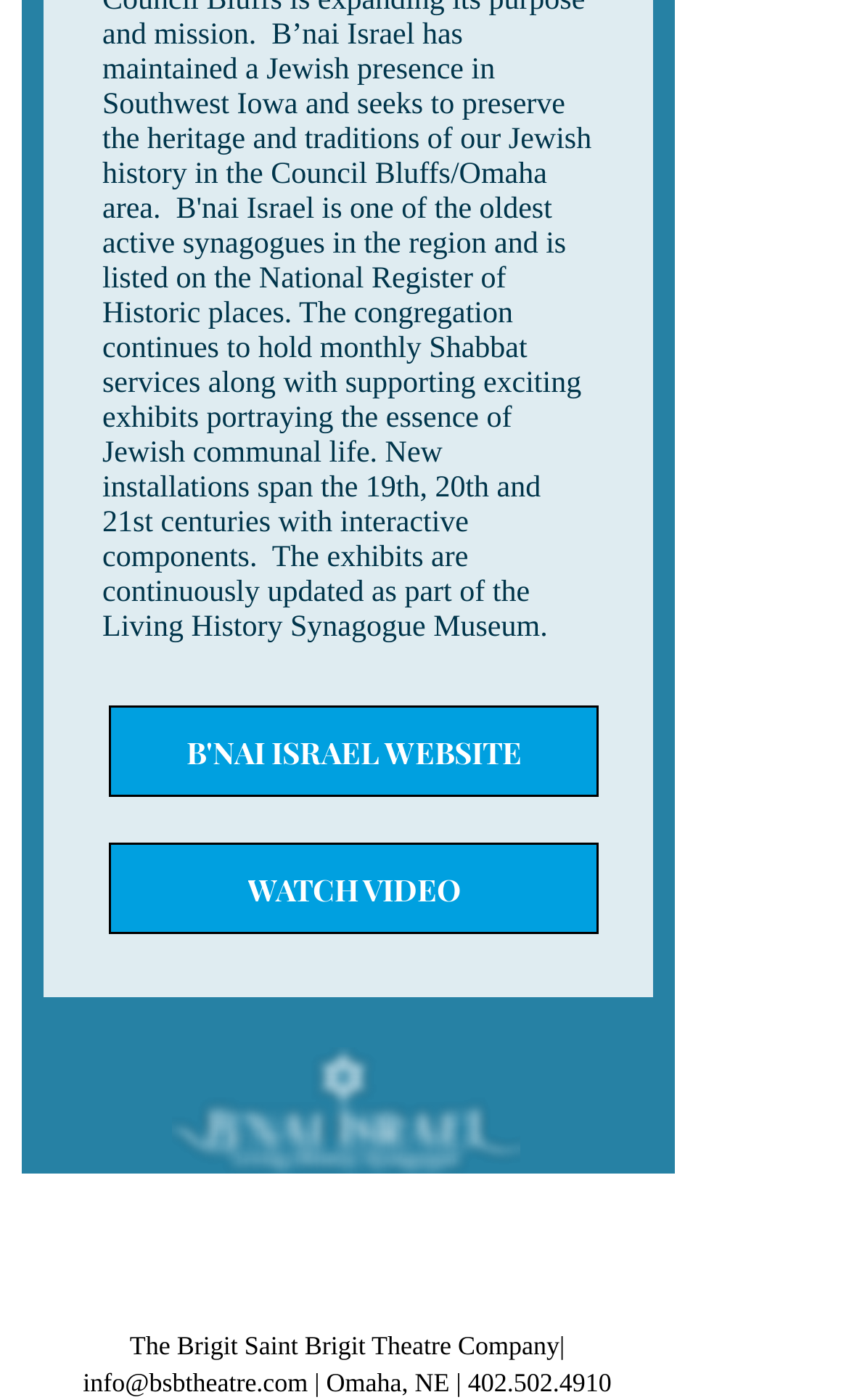What is the name of the theatre company?
Look at the screenshot and give a one-word or phrase answer.

Brigit Saint Brigit